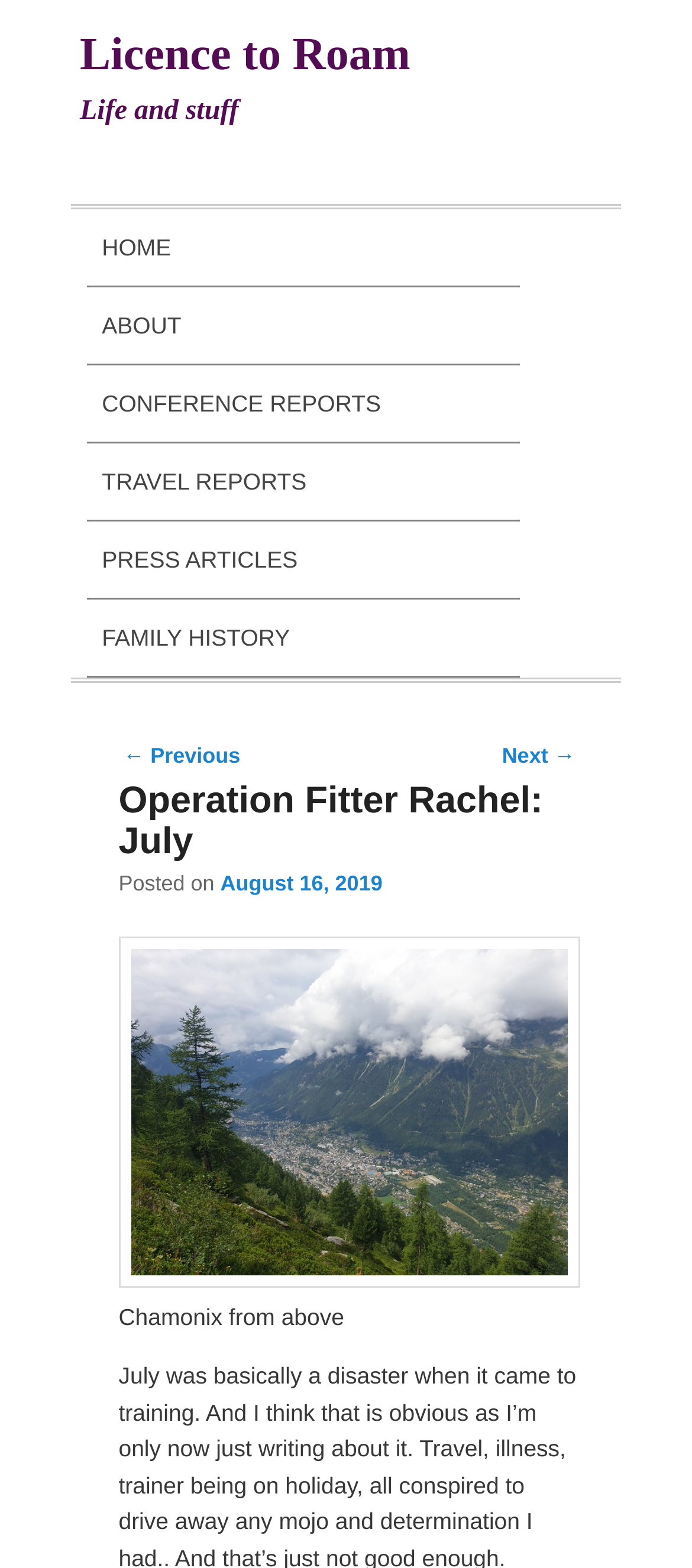When was the post published?
Using the visual information, respond with a single word or phrase.

August 16, 2019